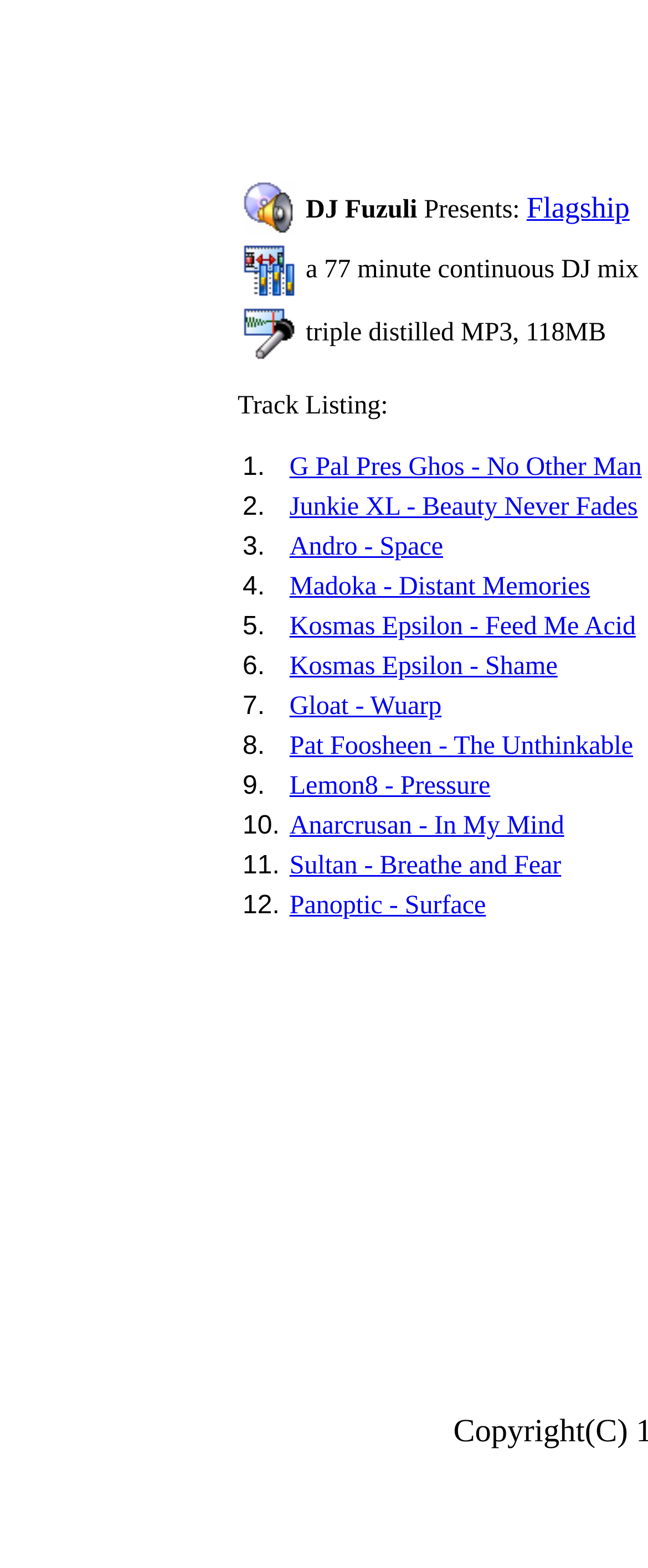Locate the bounding box coordinates of the UI element described by: "Internet Marketing". Provide the coordinates as four float numbers between 0 and 1, formatted as [left, top, right, bottom].

None